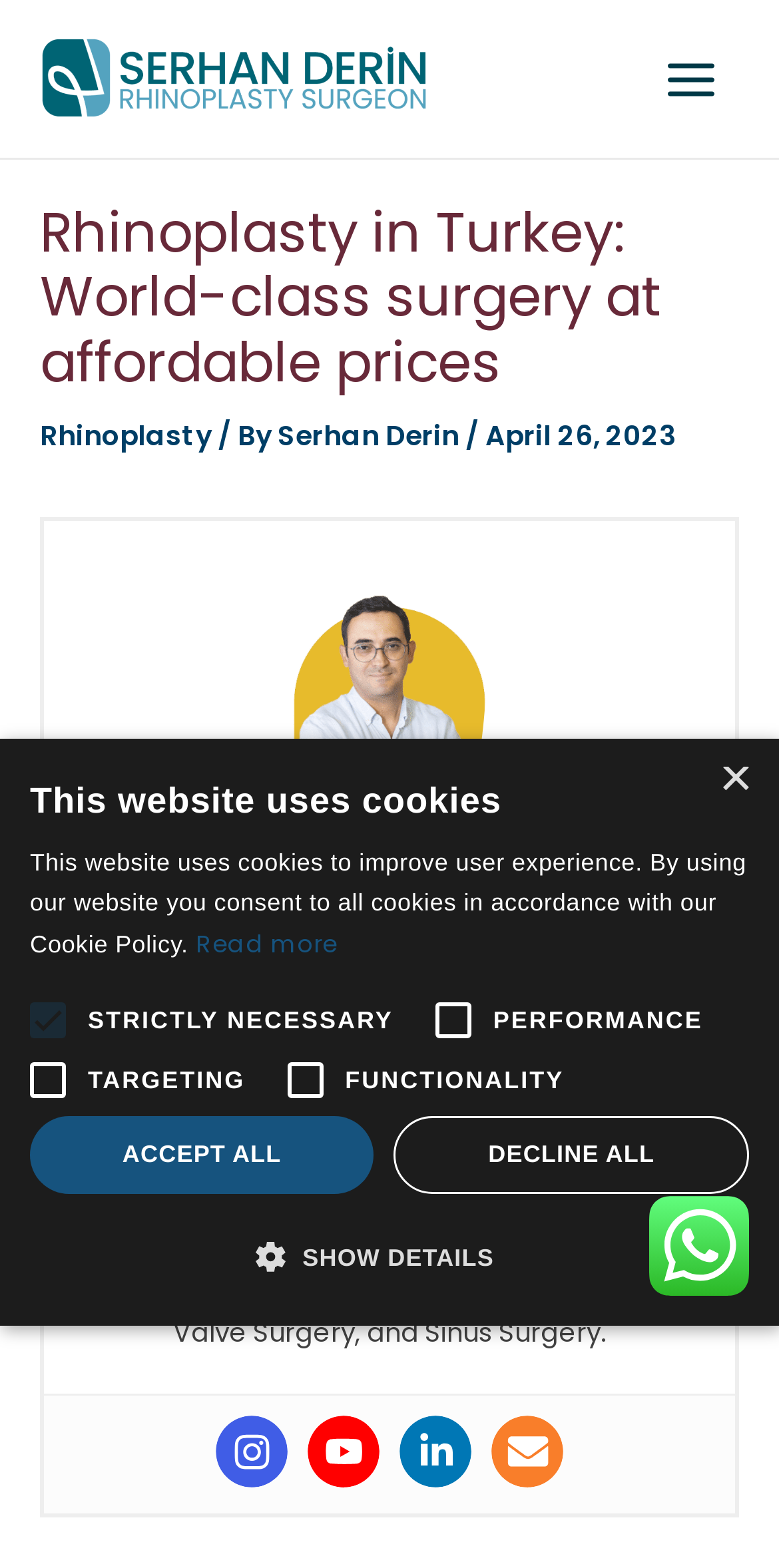Based on what you see in the screenshot, provide a thorough answer to this question: What is the name of the surgery mentioned in the webpage?

I found the answer by looking at the heading 'Rhinoplasty in Turkey: World-class surgery at affordable prices' and the link 'Rhinoplasty'.